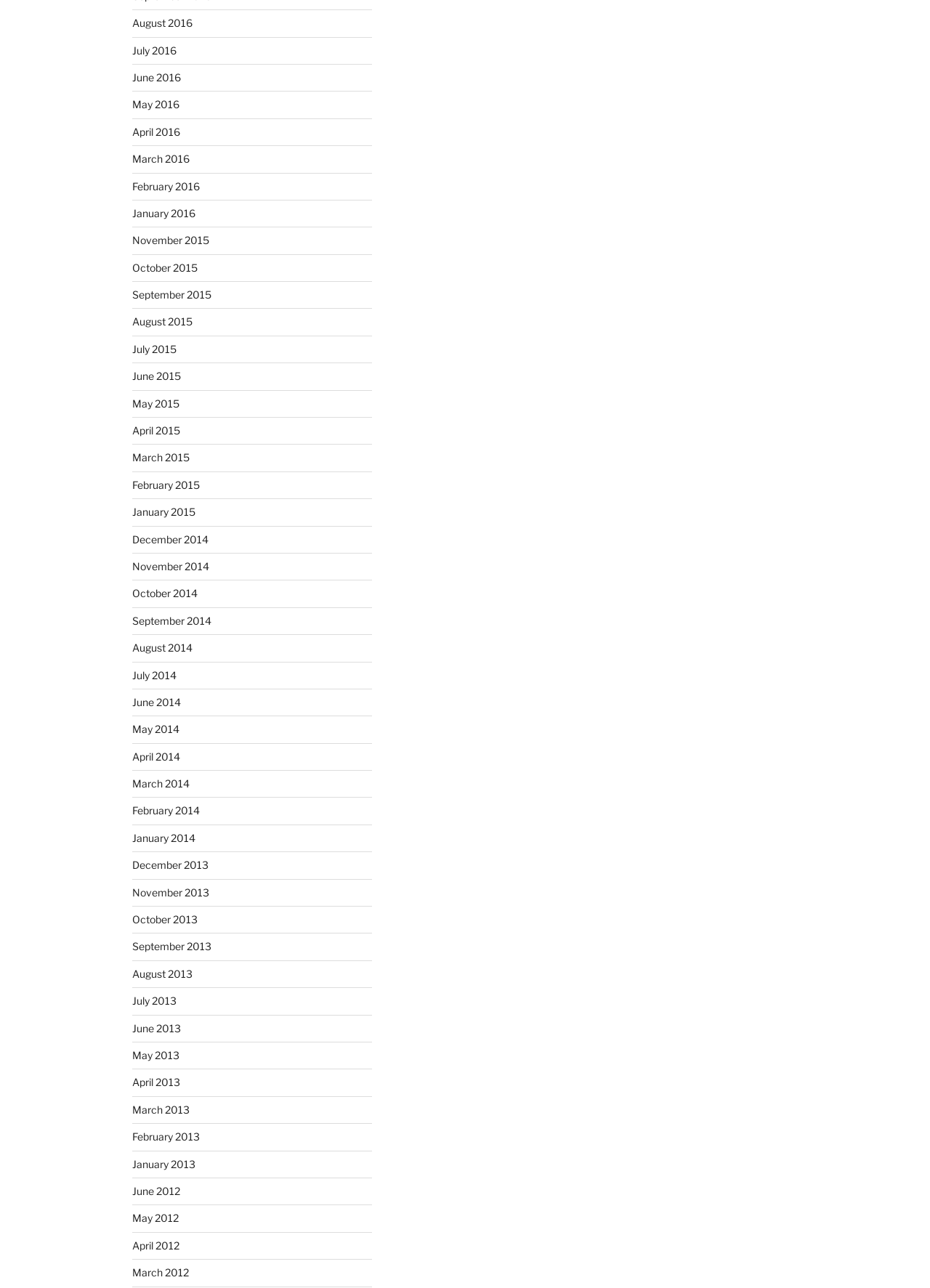What is the month listed above August 2015?
Please craft a detailed and exhaustive response to the question.

By examining the list of links, I found that the month listed above August 2015 is September 2015, which is located at a y-coordinate slightly above August 2015.